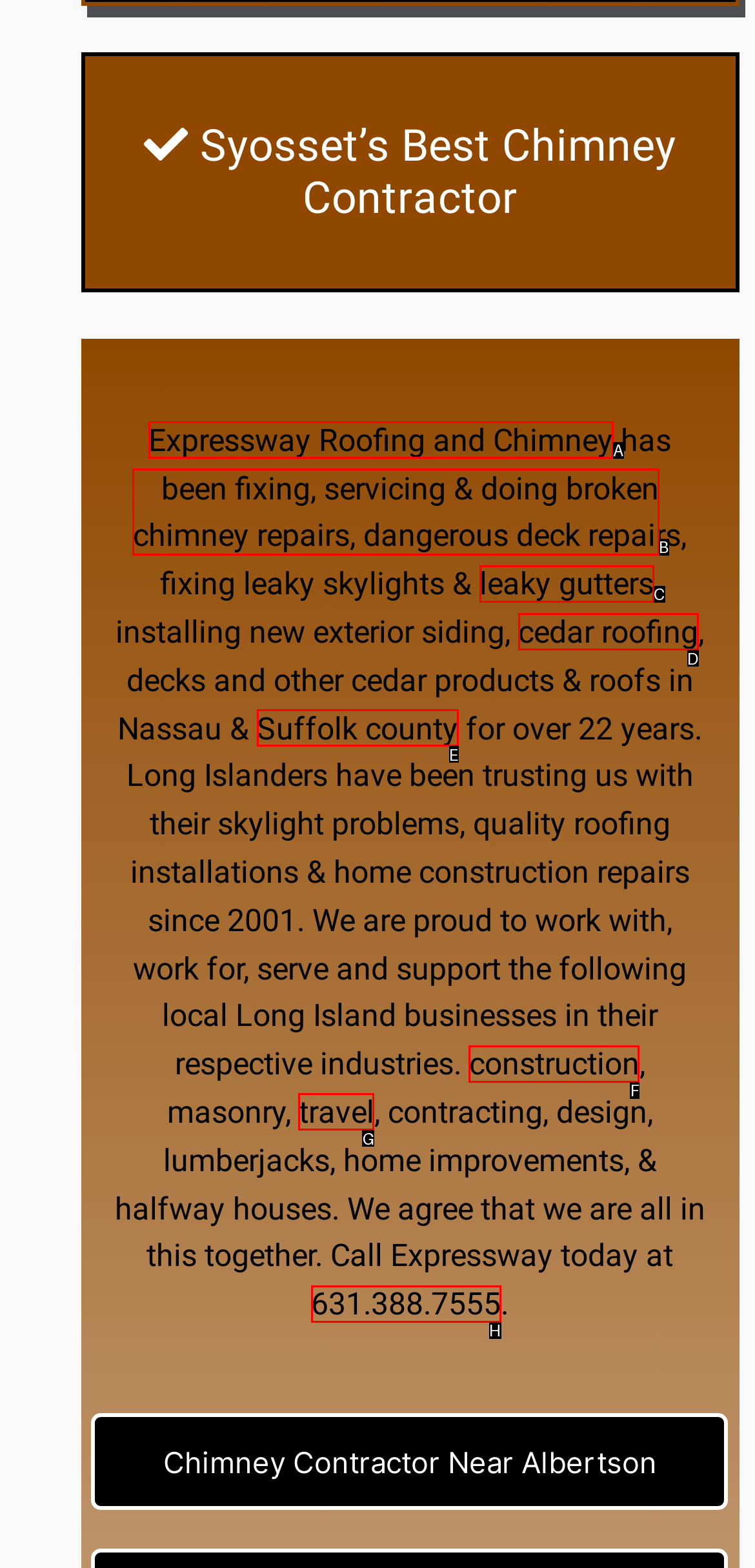From the given options, tell me which letter should be clicked to complete this task: Click on the link to learn more about broken chimney repairs
Answer with the letter only.

B